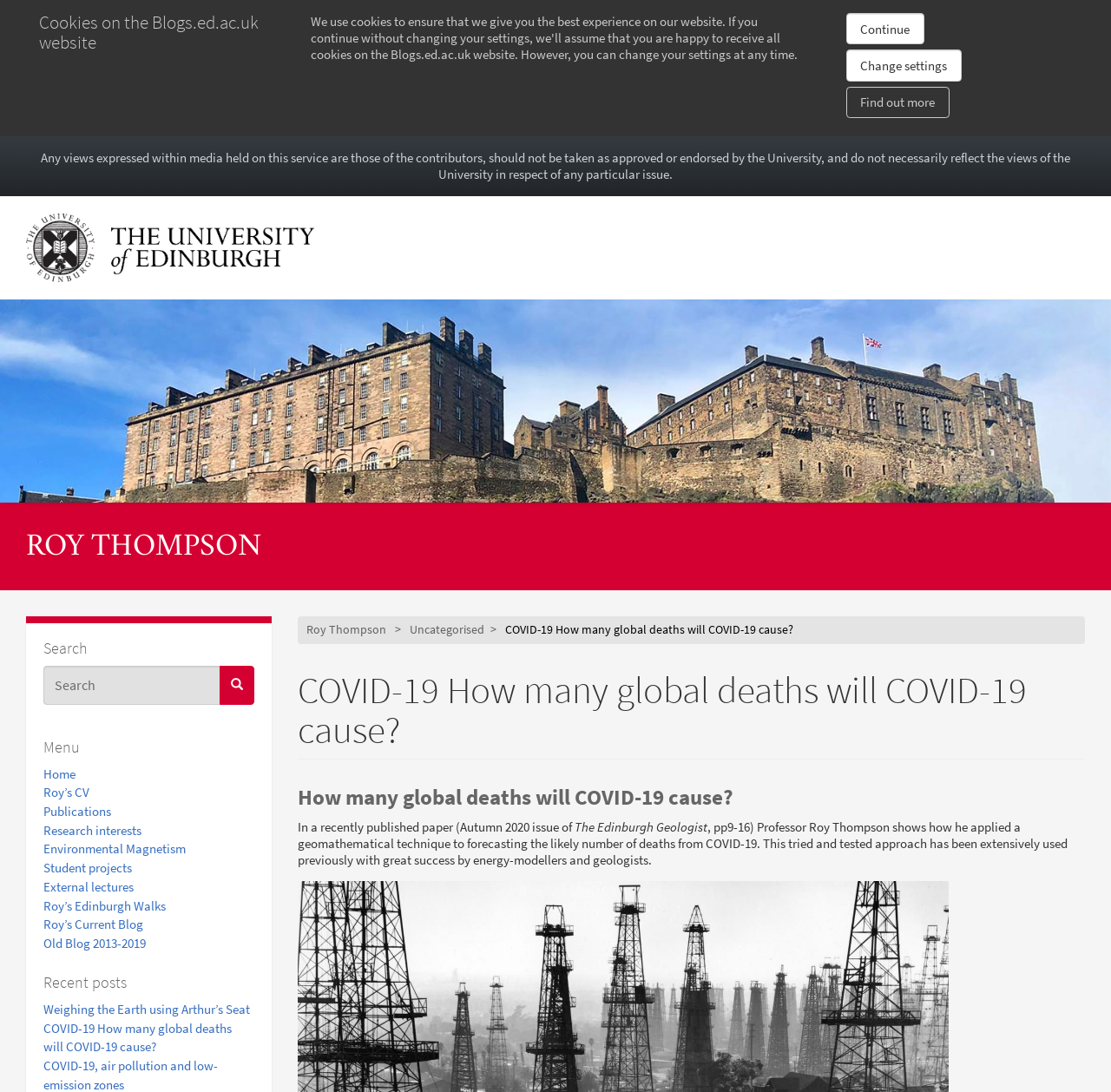Please identify the bounding box coordinates of the clickable area that will fulfill the following instruction: "View Roy's CV". The coordinates should be in the format of four float numbers between 0 and 1, i.e., [left, top, right, bottom].

[0.039, 0.718, 0.08, 0.733]